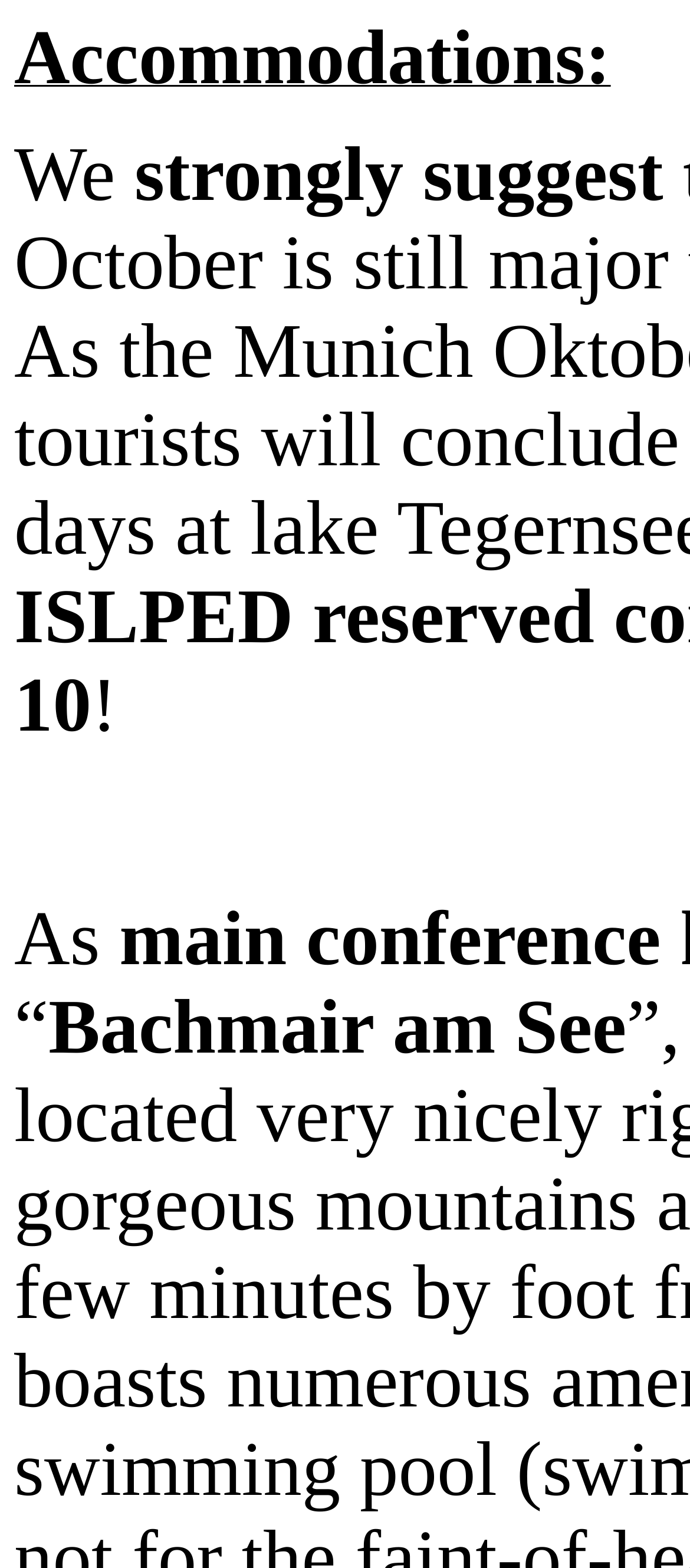Answer the question using only one word or a concise phrase: What is the name of the person mentioned?

Bachmair